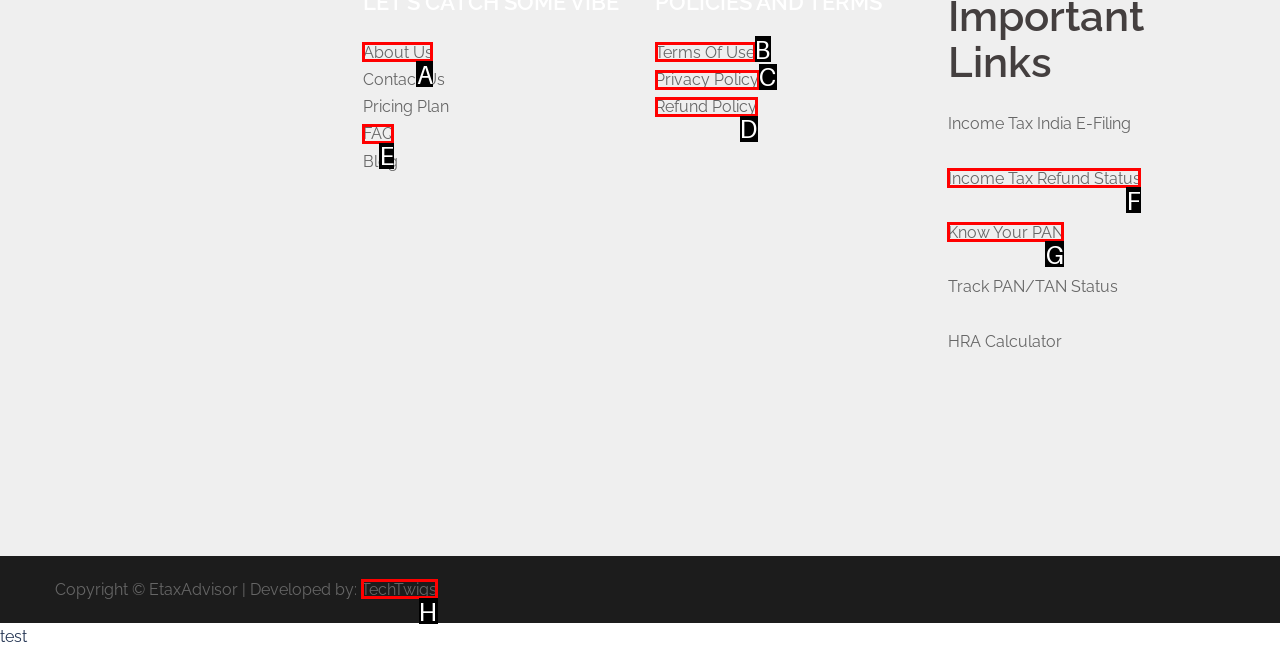Which UI element matches this description: Refund Policy?
Reply with the letter of the correct option directly.

D